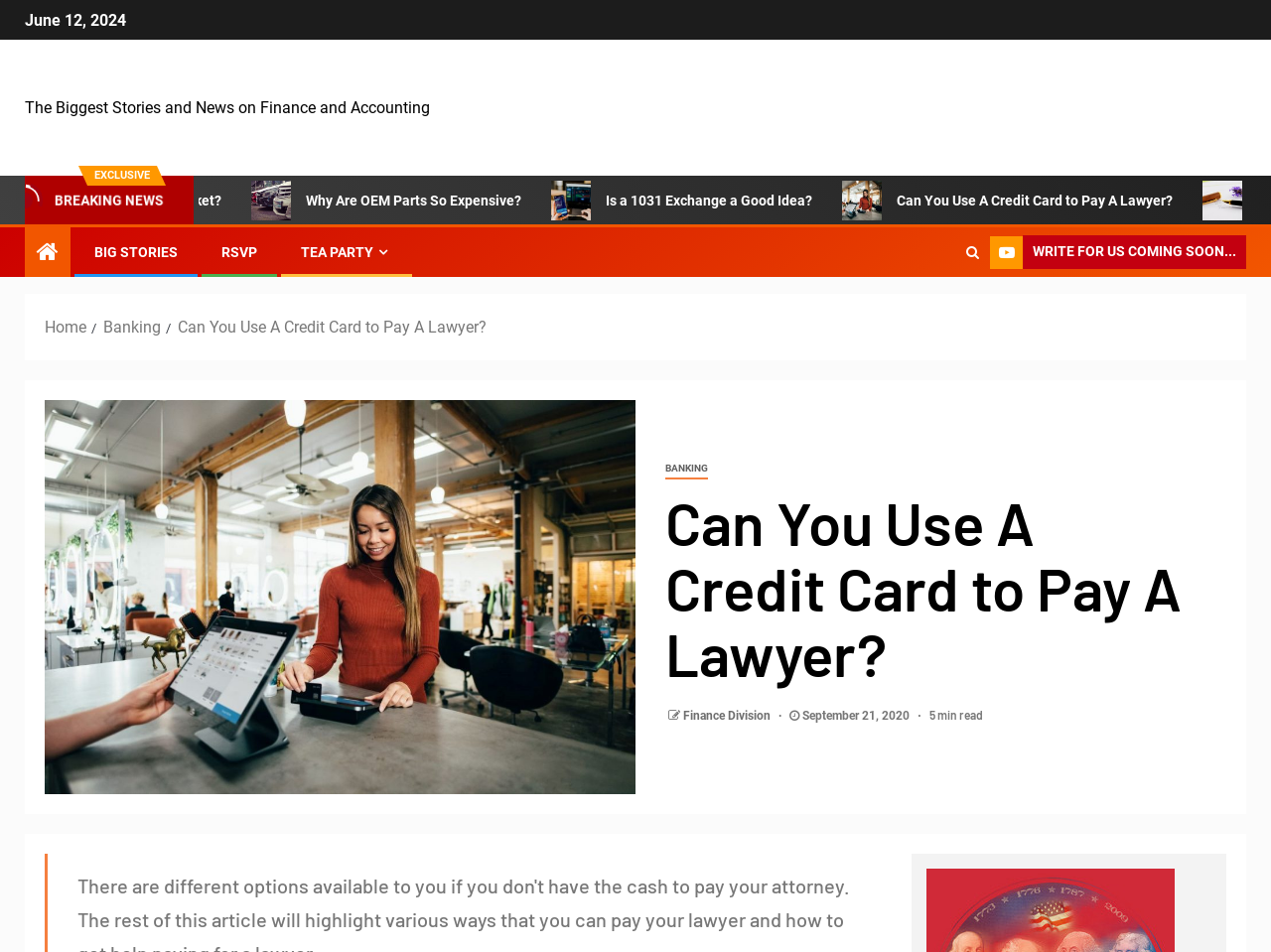Summarize the webpage in an elaborate manner.

This webpage appears to be a finance and accounting news website. At the top, there is a date "June 12, 2024" and a title "The Biggest Stories and News on Finance and Accounting". Below that, there are two highlighted labels "EXCLUSIVE" and "BREAKING NEWS".

The main content area is divided into several sections. On the left side, there are three news article links with accompanying images. The first article is about "Why Are OEM Parts So Expensive?", the second is about "Is a 1031 Exchange a Good Idea?", and the third is about the topic of this webpage, "Can You Use A Credit Card to Pay A Lawyer?". There is also a fourth image, seemingly unrelated to the lawyer topic, with the title "How Often Should I Clean my Fountain Pen?".

On the right side, there are several links and buttons, including "BIG STORIES", "RSVP", "TEA PARTY", and a Facebook icon. Below that, there is a "WRITE FOR US COMING SOON..." link.

Above the main content area, there is a navigation bar with breadcrumbs, showing the path "Home > Banking > Can You Use A Credit Card to Pay A Lawyer?". Below the navigation bar, there is a large image related to the lawyer topic.

The main article "Can You Use A Credit Card to Pay A Lawyer?" is divided into sections, with a heading and several paragraphs of text. The article is categorized under "BANKING" and has a "Finance Division" link at the bottom. The article was published on "September 21, 2020" and has a "5 min read" label.